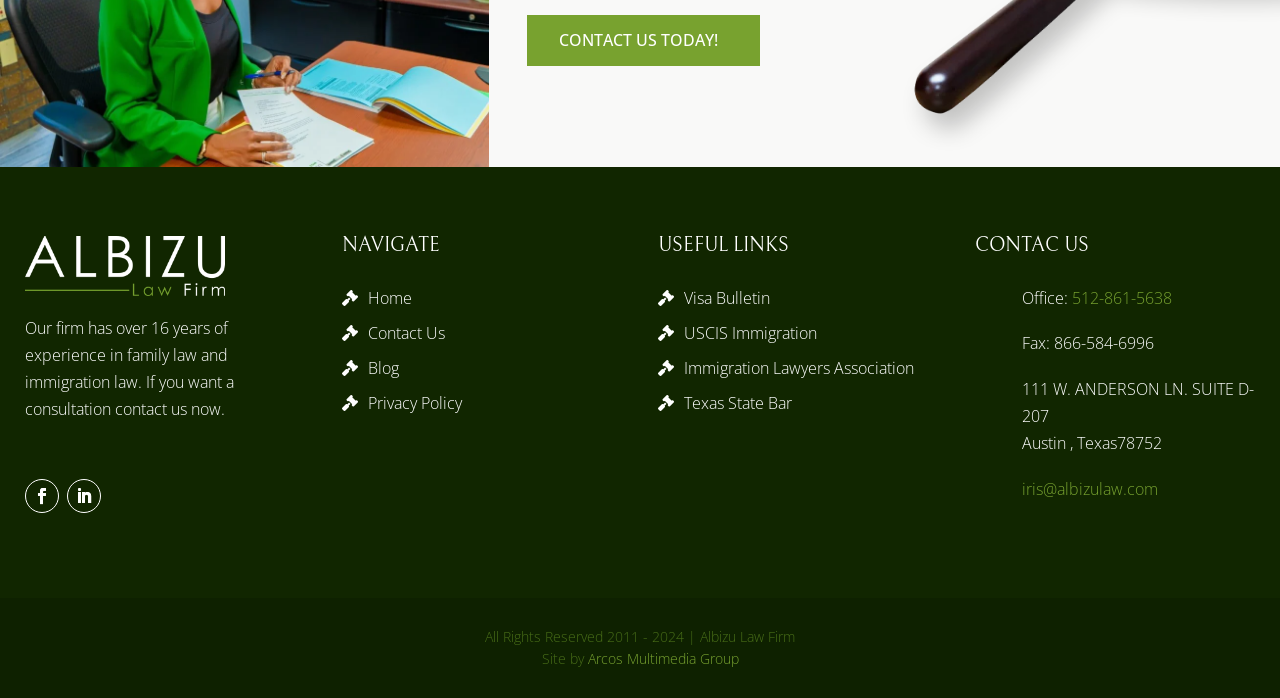Find the bounding box coordinates of the clickable element required to execute the following instruction: "Contact us today". Provide the coordinates as four float numbers between 0 and 1, i.e., [left, top, right, bottom].

[0.412, 0.021, 0.594, 0.095]